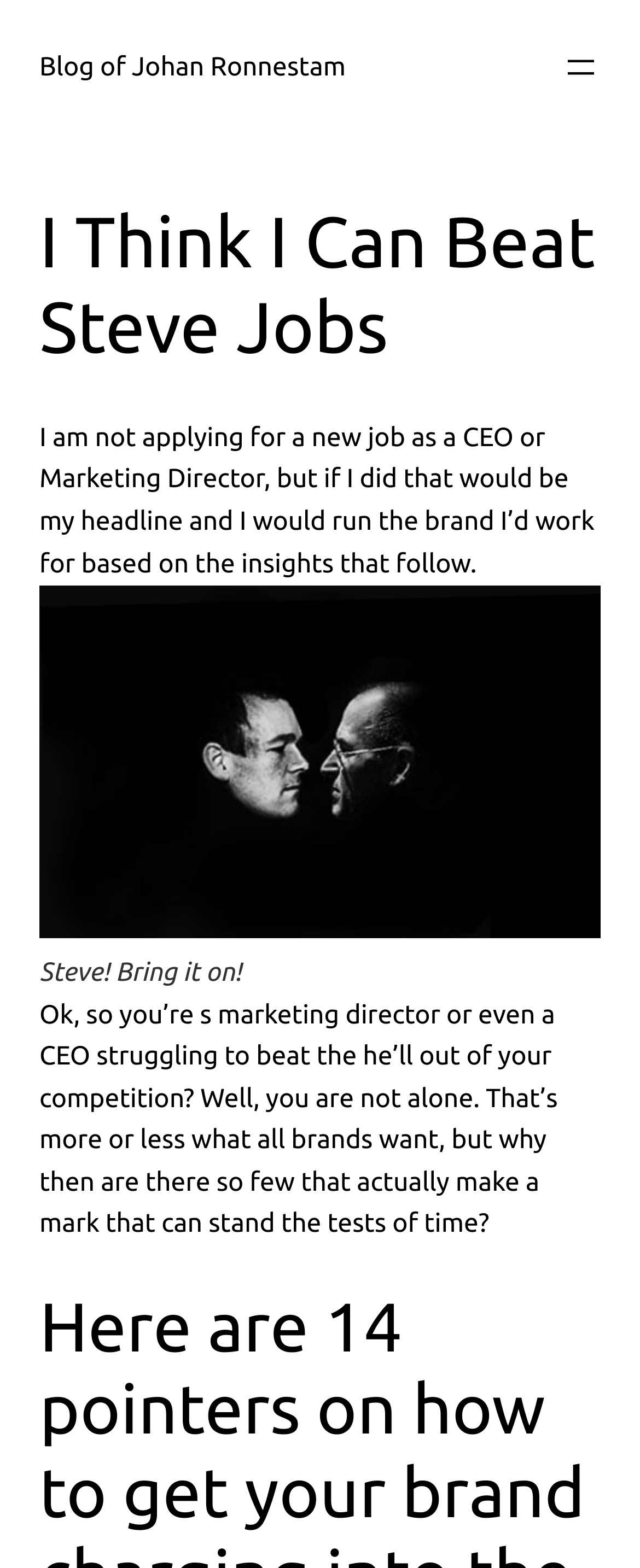Please find and generate the text of the main header of the webpage.

I Think I Can Beat Steve Jobs